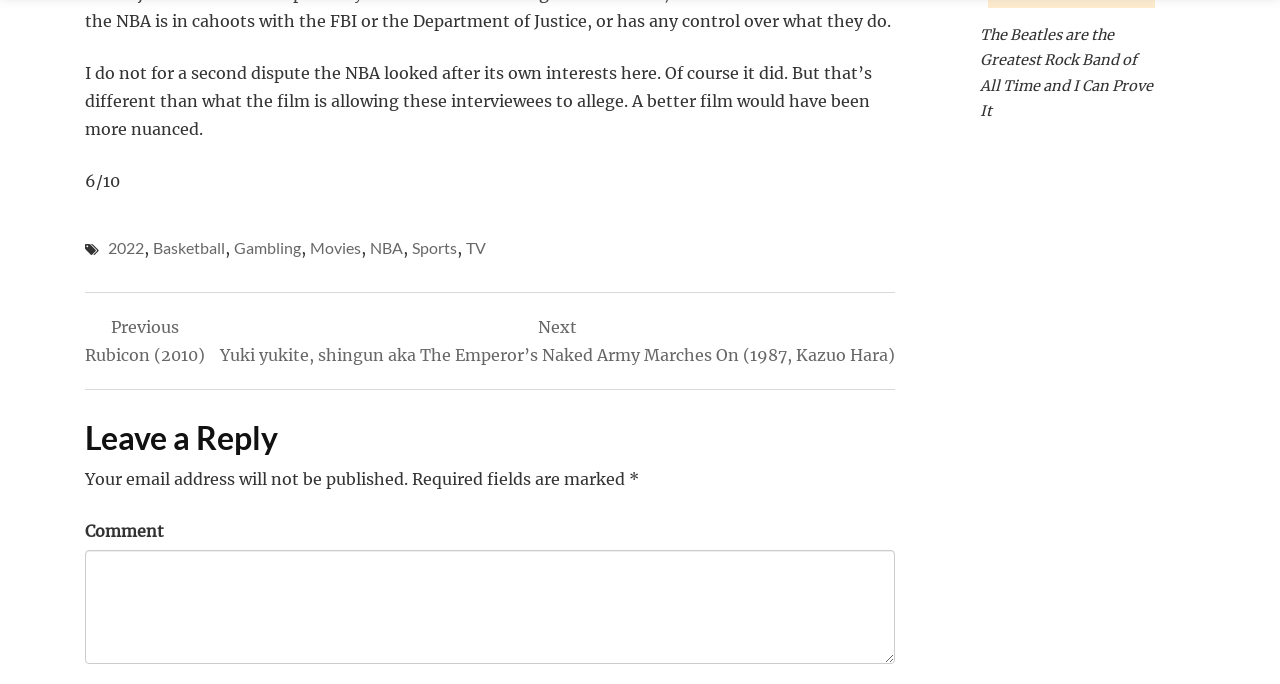Please identify the bounding box coordinates of where to click in order to follow the instruction: "Type in the 'Comment' textbox".

[0.066, 0.804, 0.699, 0.971]